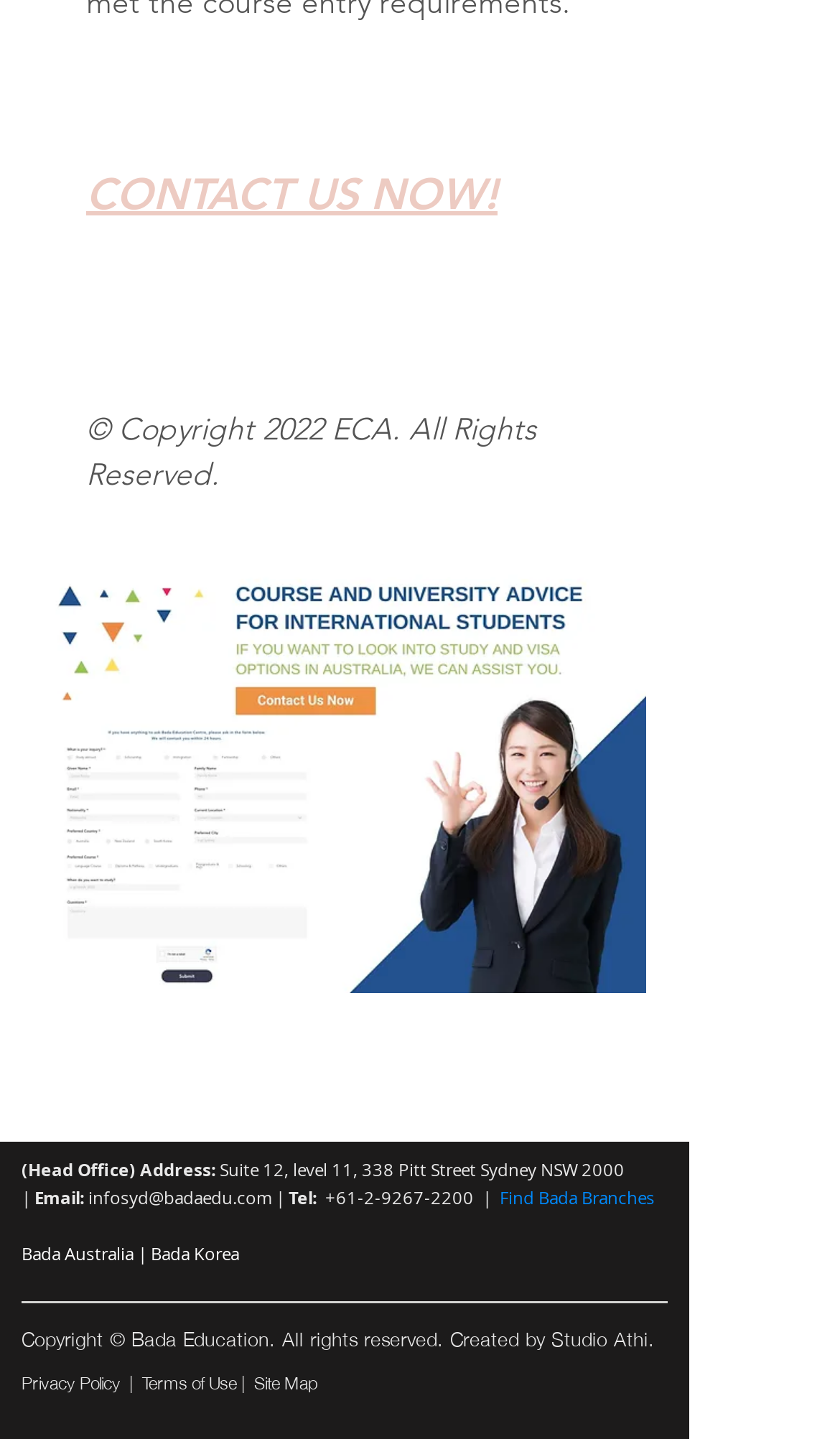Answer the question below with a single word or a brief phrase: 
What is the address of the head office?

Suite 12, level 11, 338 Pitt Street Sydney NSW 2000